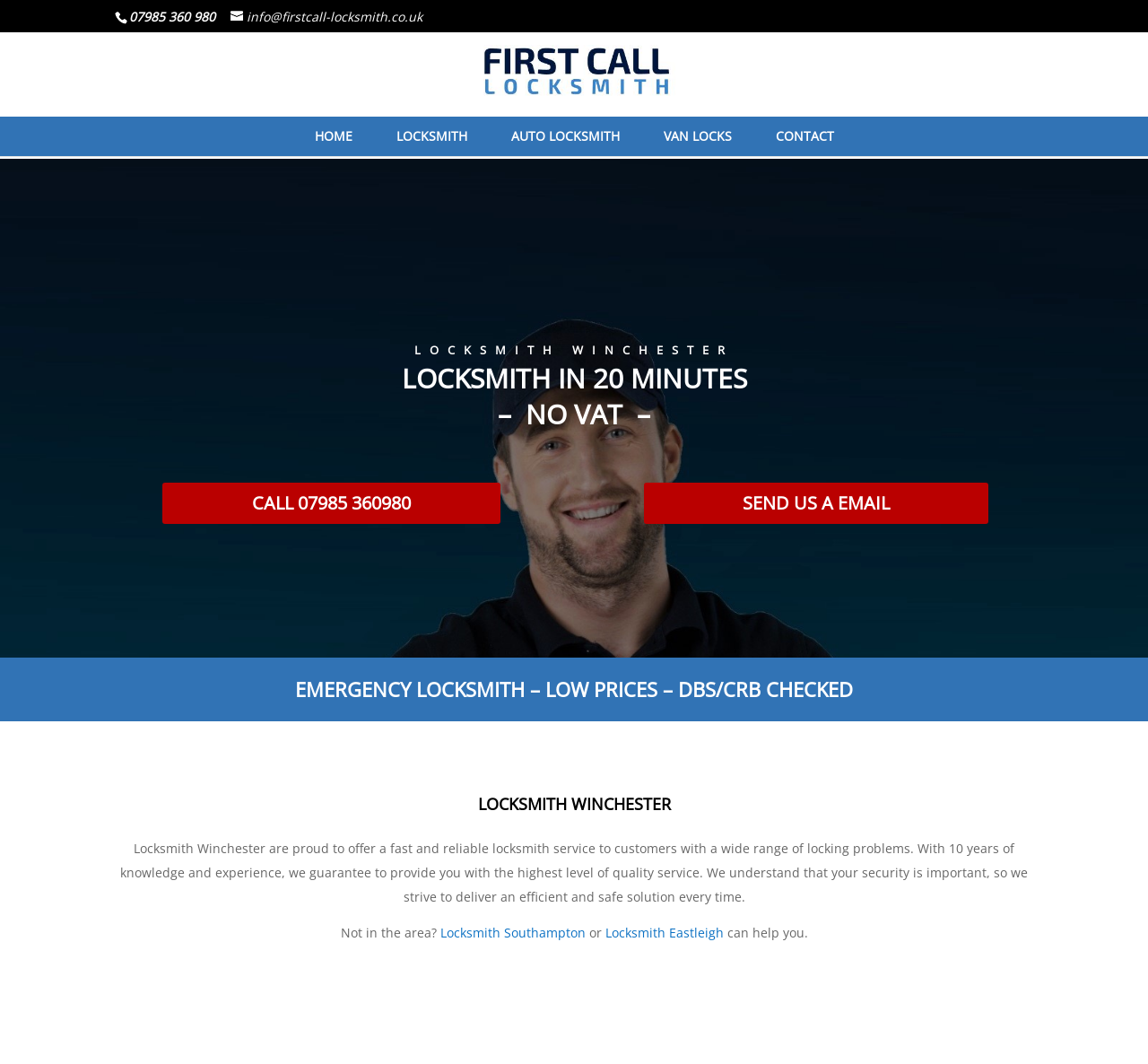Predict the bounding box of the UI element that fits this description: "VAN LOCKS".

[0.566, 0.11, 0.649, 0.147]